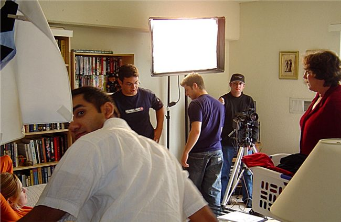Elaborate on all the elements present in the image.

The image captures a lively behind-the-scenes moment from a film shoot. In a cozy indoor setting, several crew members work around a woman who appears to be in character, seated on a couch. A bright studio light illuminates the scene, highlighting the filmmakers' focused expressions. In the foreground, a man in a white shirt looks back towards the camera, while others adjust equipment and prepare for the next shot. The room is filled with bookshelves lined with DVDs, creating a vibrant backdrop, and a laundry basket adds a touch of everyday life to the setting. The collaboration among the cast and crew conveys a creative and friendly atmosphere as they bring their project to life.